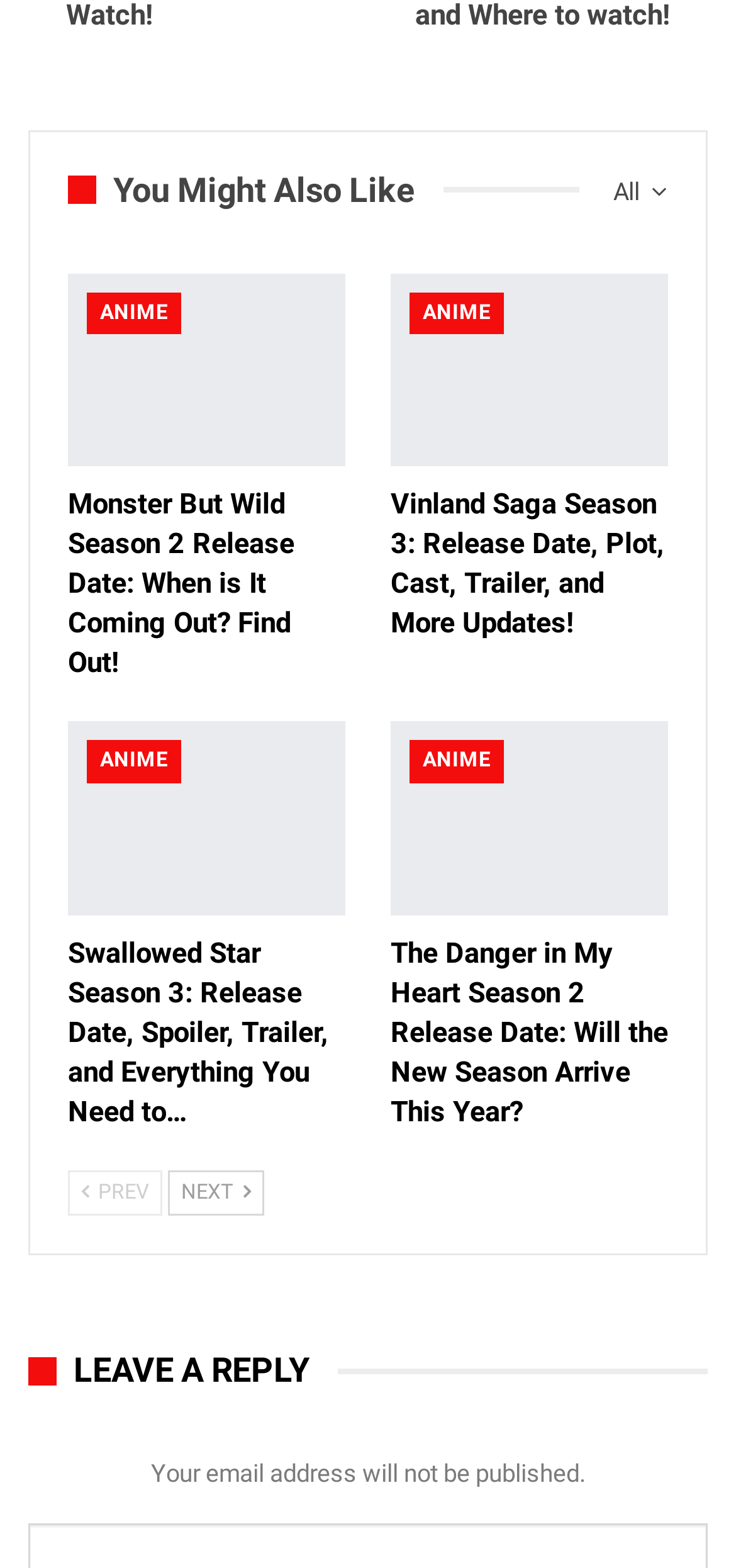Please use the details from the image to answer the following question comprehensively:
What is the purpose of the 'LEAVE A REPLY' section?

The 'LEAVE A REPLY' section is likely for users to comment on the article, as it is followed by a note that the email address will not be published.